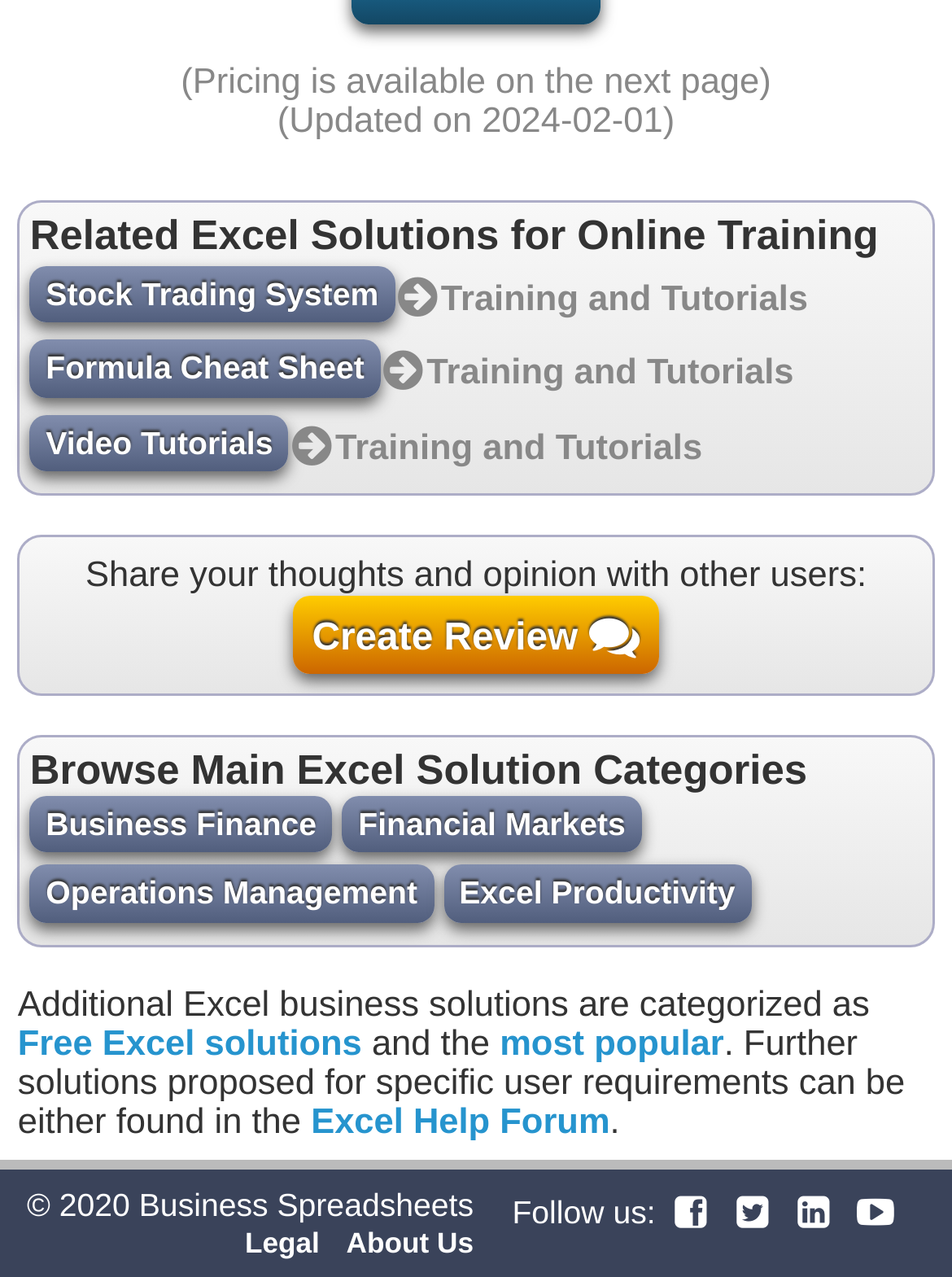What is the date of the last update?
Use the screenshot to answer the question with a single word or phrase.

2024-02-01